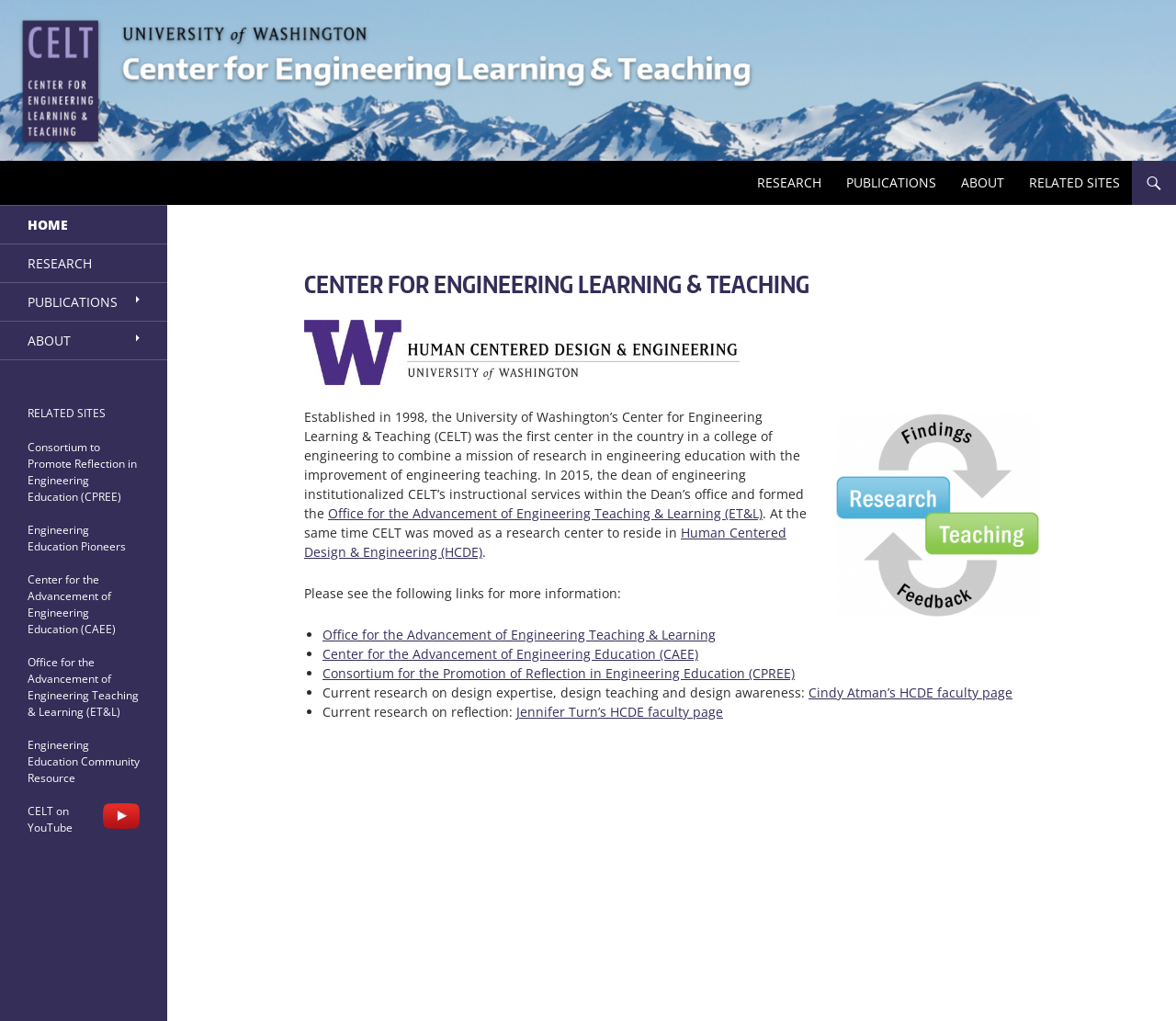Give a detailed account of the webpage's layout and content.

The webpage is about the Center for Engineering Learning & Teaching (CELT) at the University of Washington. At the top, there is a logo image and a link with the same name, which is likely the website's title. Below the title, there is a navigation menu with links to "Search", "SKIP TO CONTENT", "RESEARCH", "PUBLICATIONS", "ABOUT", and "RELATED SITES".

The main content area is divided into two sections. The left section has a heading "CENTER FOR ENGINEERING LEARNING & TEACHING" and a brief description of CELT's history and mission. There is also an image related to the "research-teaching cycle" and several links to related organizations and faculty pages.

The right section has a list of links to various resources, including the Office for the Advancement of Engineering Teaching & Learning, the Center for the Advancement of Engineering Education, and the Consortium to Promote Reflection in Engineering Education. There are also links to CELT's YouTube channel and other engineering education resources.

At the bottom of the page, there is a complementary section with a heading "RELATED SITES" and a list of links to various organizations and resources related to engineering education.